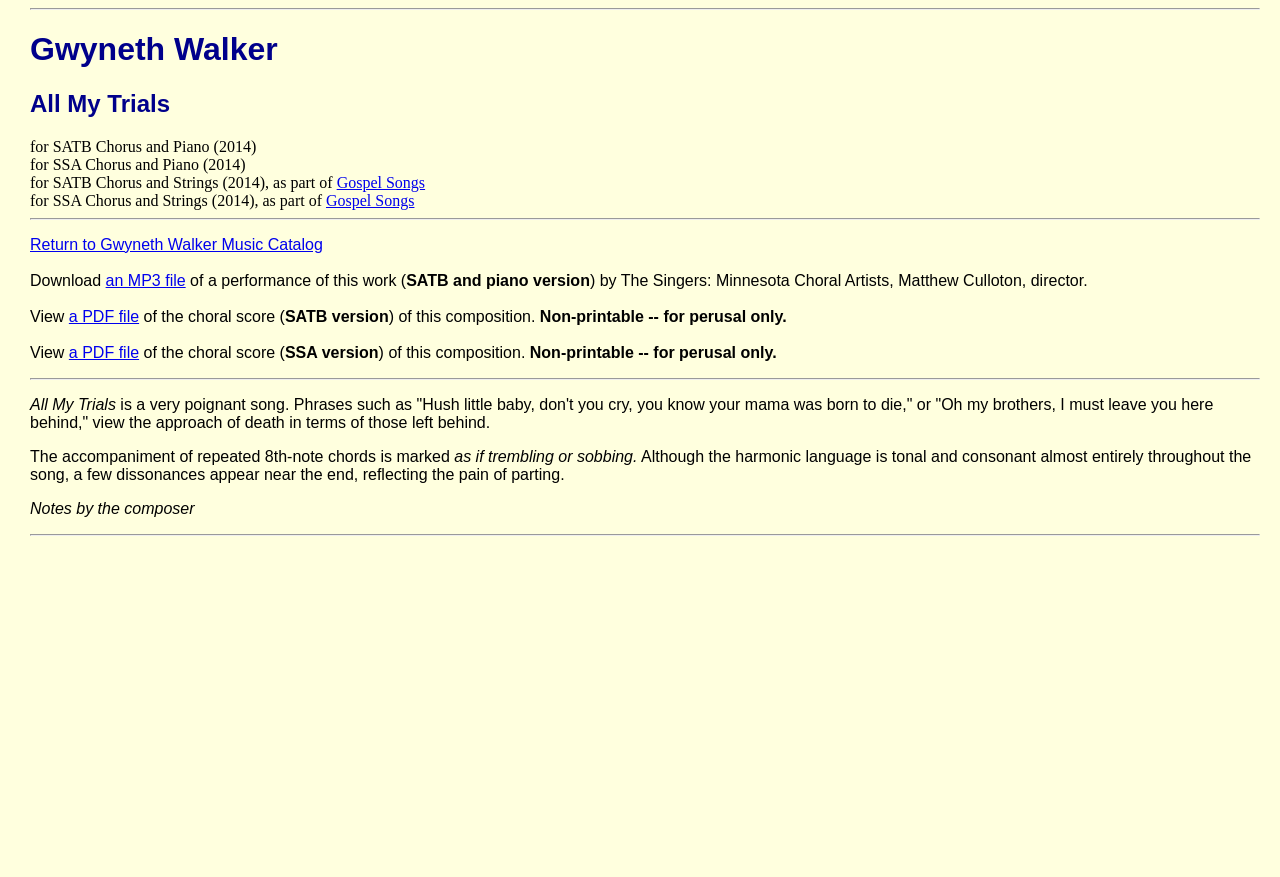Identify the bounding box of the UI element that matches this description: "an MP3 file".

[0.083, 0.31, 0.145, 0.329]